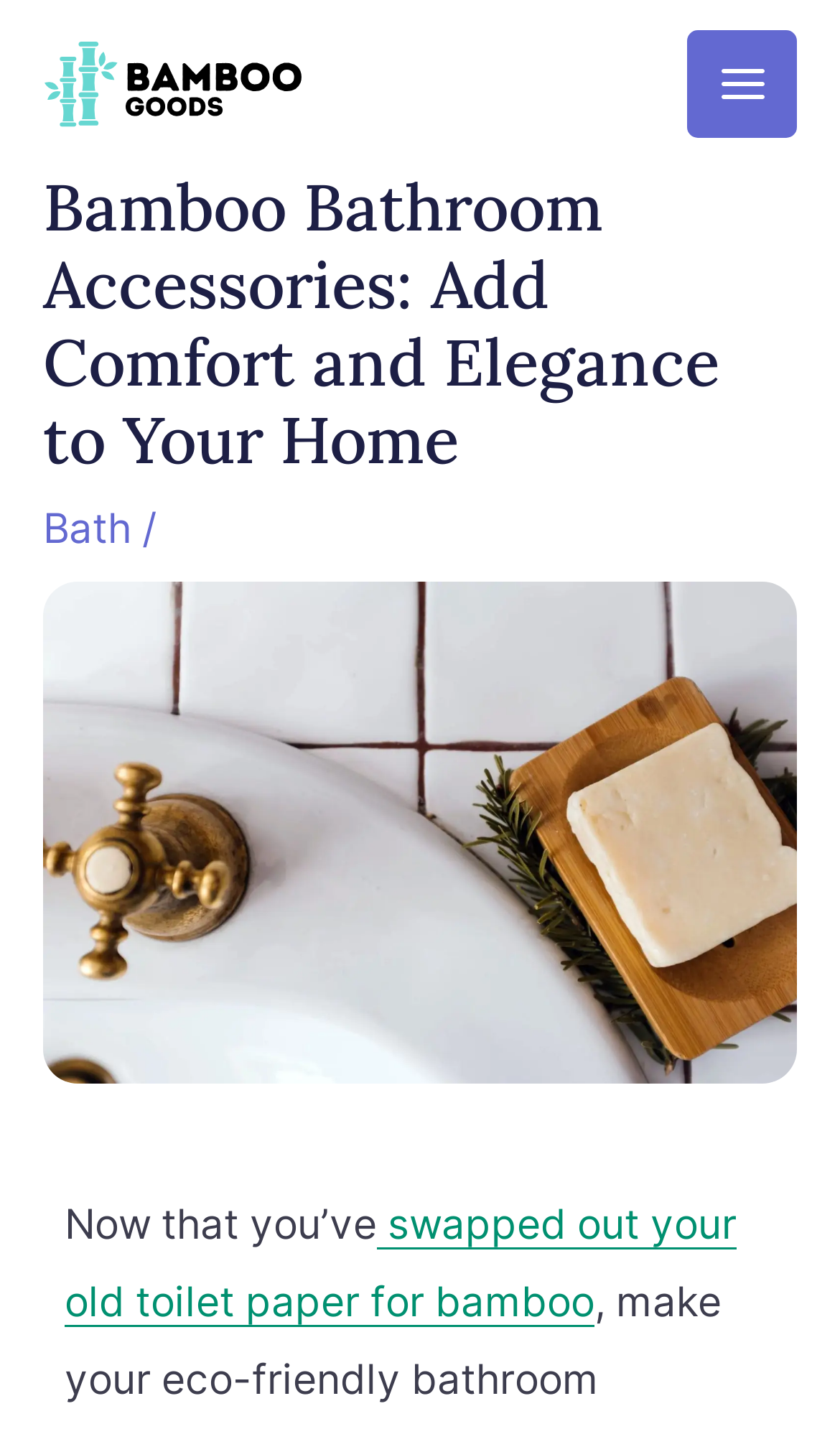Generate a detailed explanation of the webpage's features and information.

The webpage is about bamboo bathroom accessories, with a focus on elevating the bathroom experience. At the top left corner, there is a logo of Bamboo Goods, accompanied by a link to the logo. On the top right corner, there is a main menu button that can be expanded.

Below the logo, there is a large header that spans the entire width of the page, with the title "Bamboo Bathroom Accessories: Add Comfort and Elegance to Your Home". Underneath the header, there are navigation links, including "Bath", separated by a slash.

The main content of the page features a large image of a bamboo soap dish at a sink, showcasing bamboo bathroom accessories. Below the image, there is a paragraph of text that starts with "Now that you’ve" and continues with a link to a related topic, "swapped out your old toilet paper for bamboo".